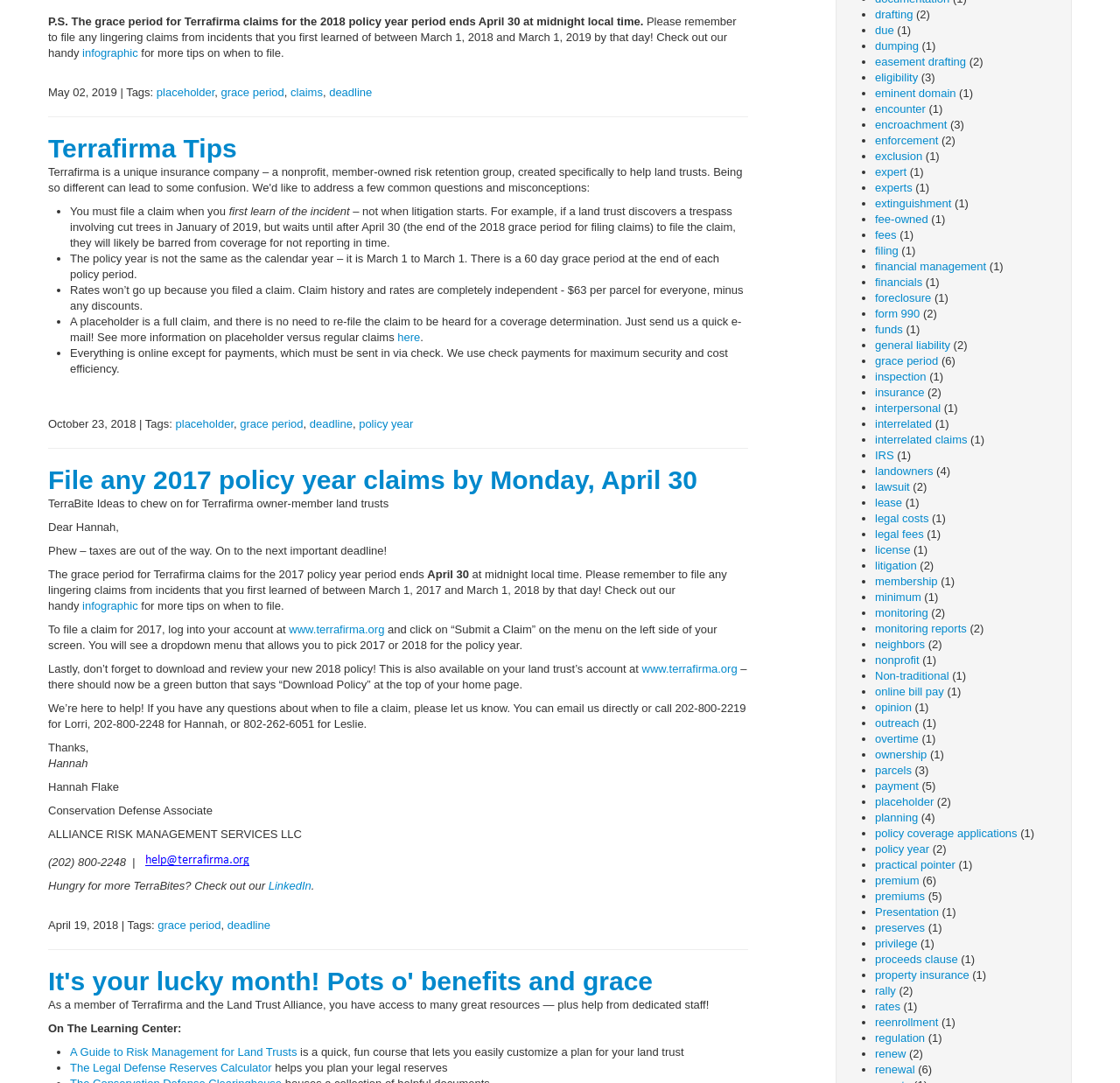Determine the bounding box coordinates of the region that needs to be clicked to achieve the task: "visit the LinkedIn page".

[0.24, 0.812, 0.278, 0.824]